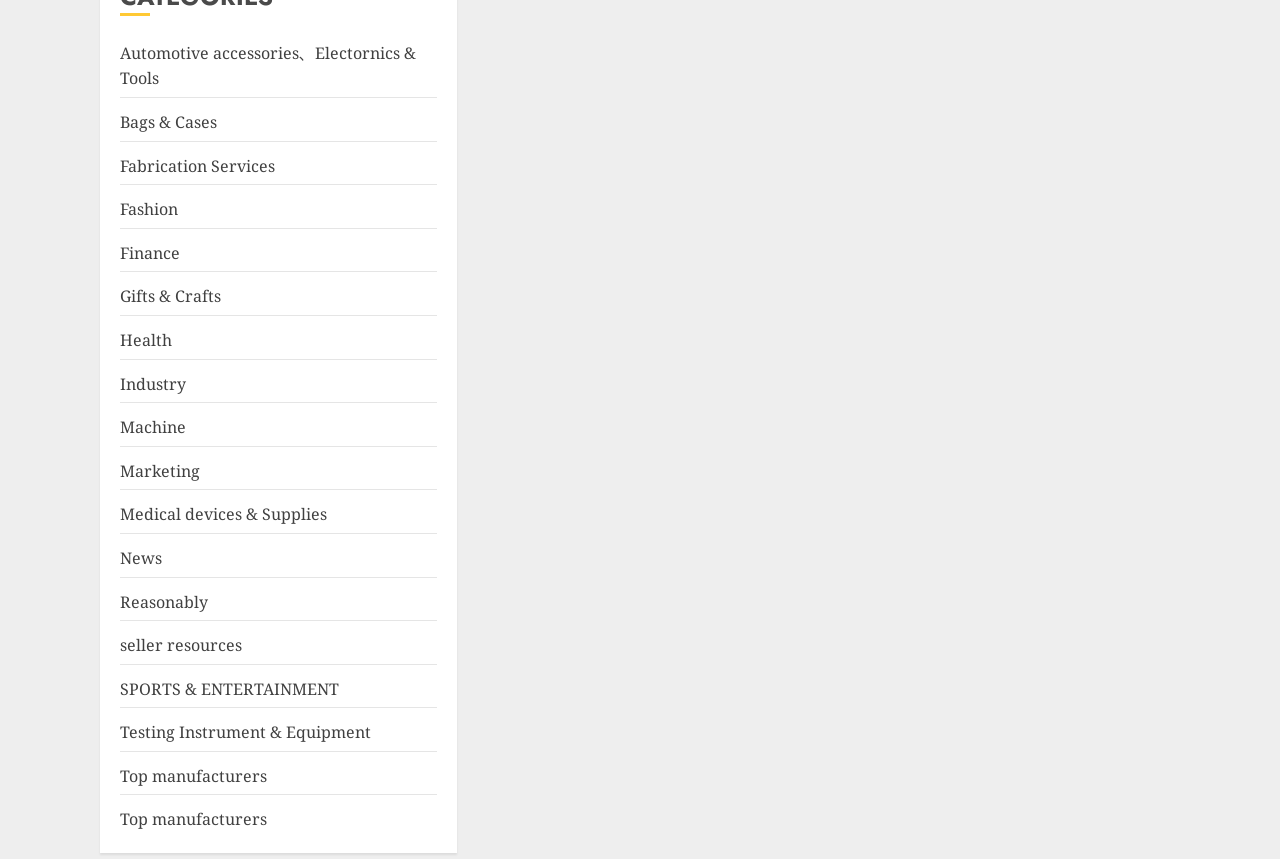Locate the bounding box coordinates of the area where you should click to accomplish the instruction: "Learn about medical devices and supplies".

[0.094, 0.586, 0.255, 0.613]